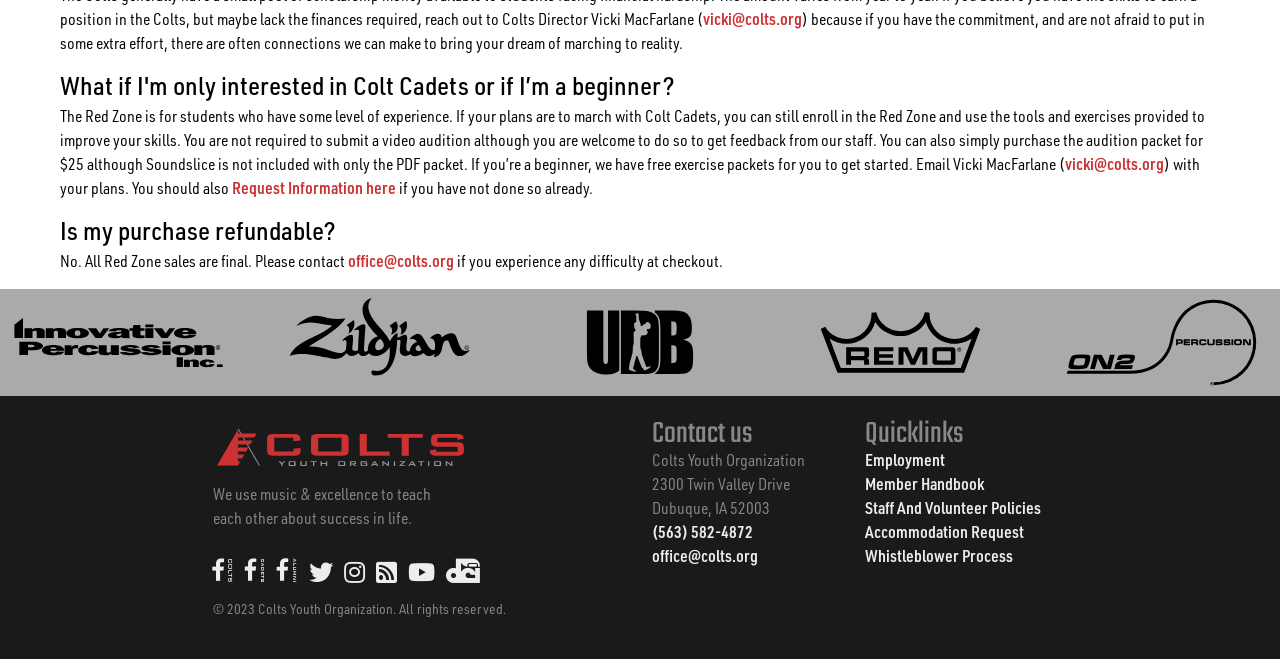Locate the coordinates of the bounding box for the clickable region that fulfills this instruction: "Email Vicki MacFarlane".

[0.549, 0.013, 0.627, 0.045]